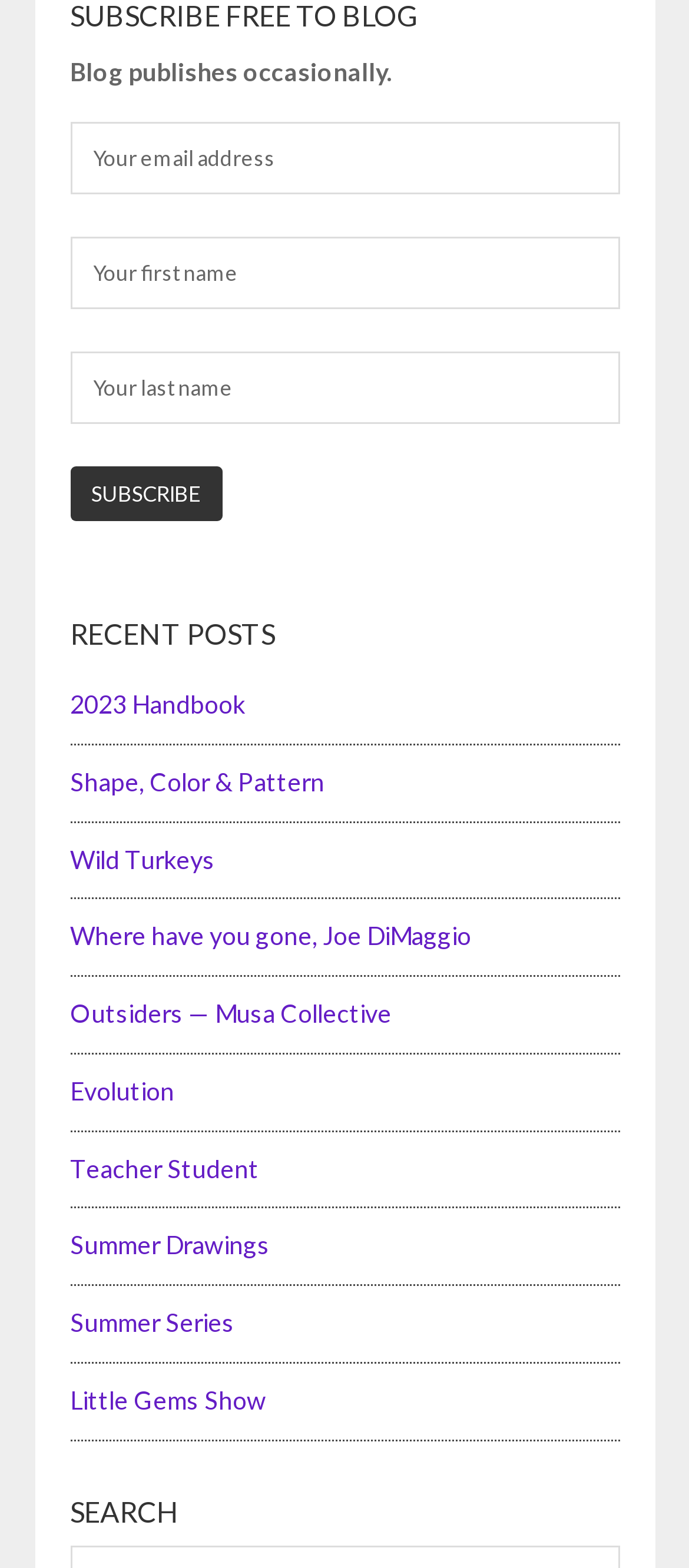Locate the bounding box coordinates of the area you need to click to fulfill this instruction: 'Click on HOUSING'. The coordinates must be in the form of four float numbers ranging from 0 to 1: [left, top, right, bottom].

None